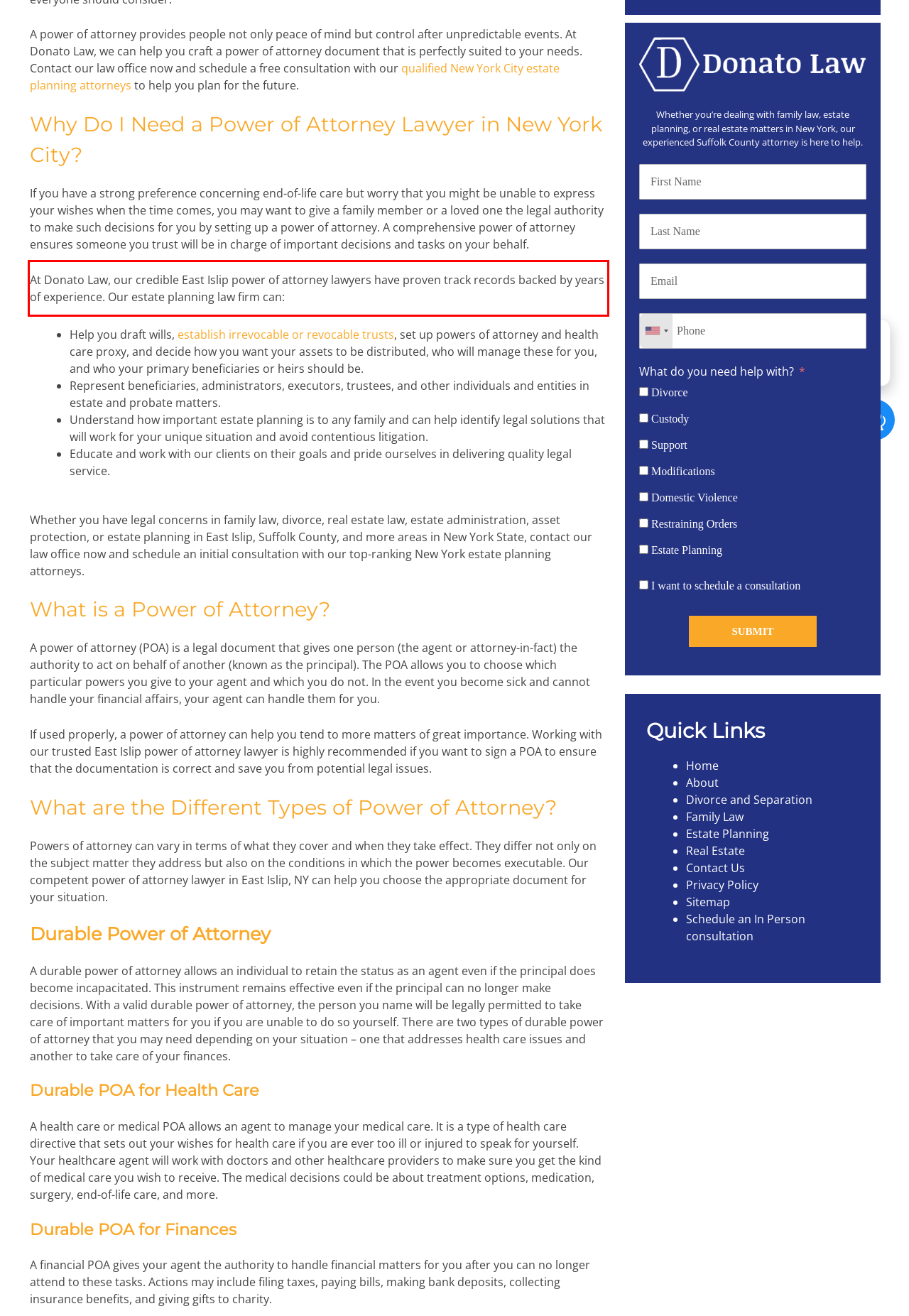Please identify and extract the text content from the UI element encased in a red bounding box on the provided webpage screenshot.

At Donato Law, our credible East Islip power of attorney lawyers have proven track records backed by years of experience. Our estate planning law firm can: